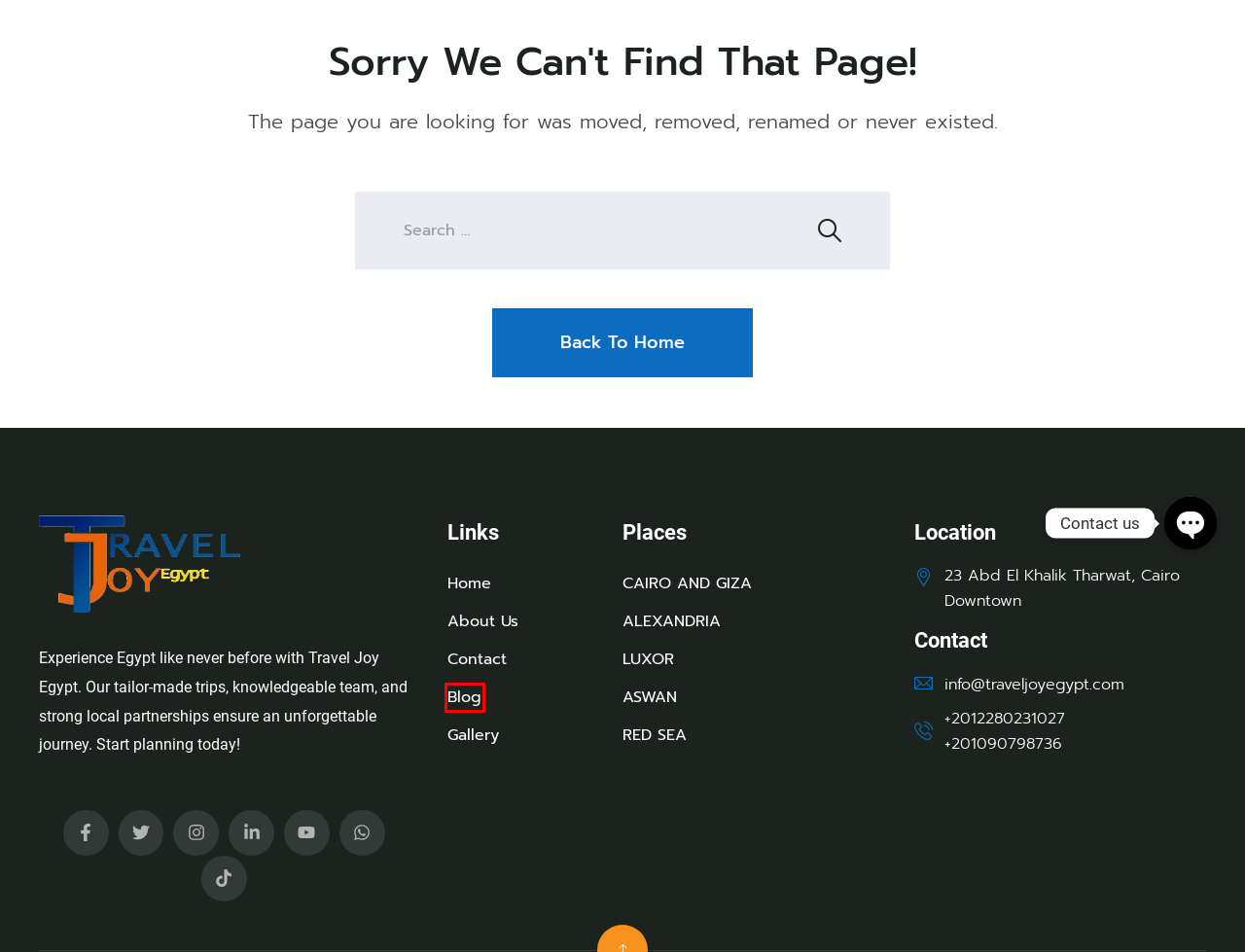You are provided with a screenshot of a webpage that has a red bounding box highlighting a UI element. Choose the most accurate webpage description that matches the new webpage after clicking the highlighted element. Here are your choices:
A. About Us - travel joy
B. SAFARI - travel joy
C. Day Tours - travel joy
D. Gallery - travel joy
E. Blog - travel joy
F. Contact - travel joy
G. Small Group Tours - travel joy
H. Home - travel joy Egypt Tailor made trips & tours 🤩

E